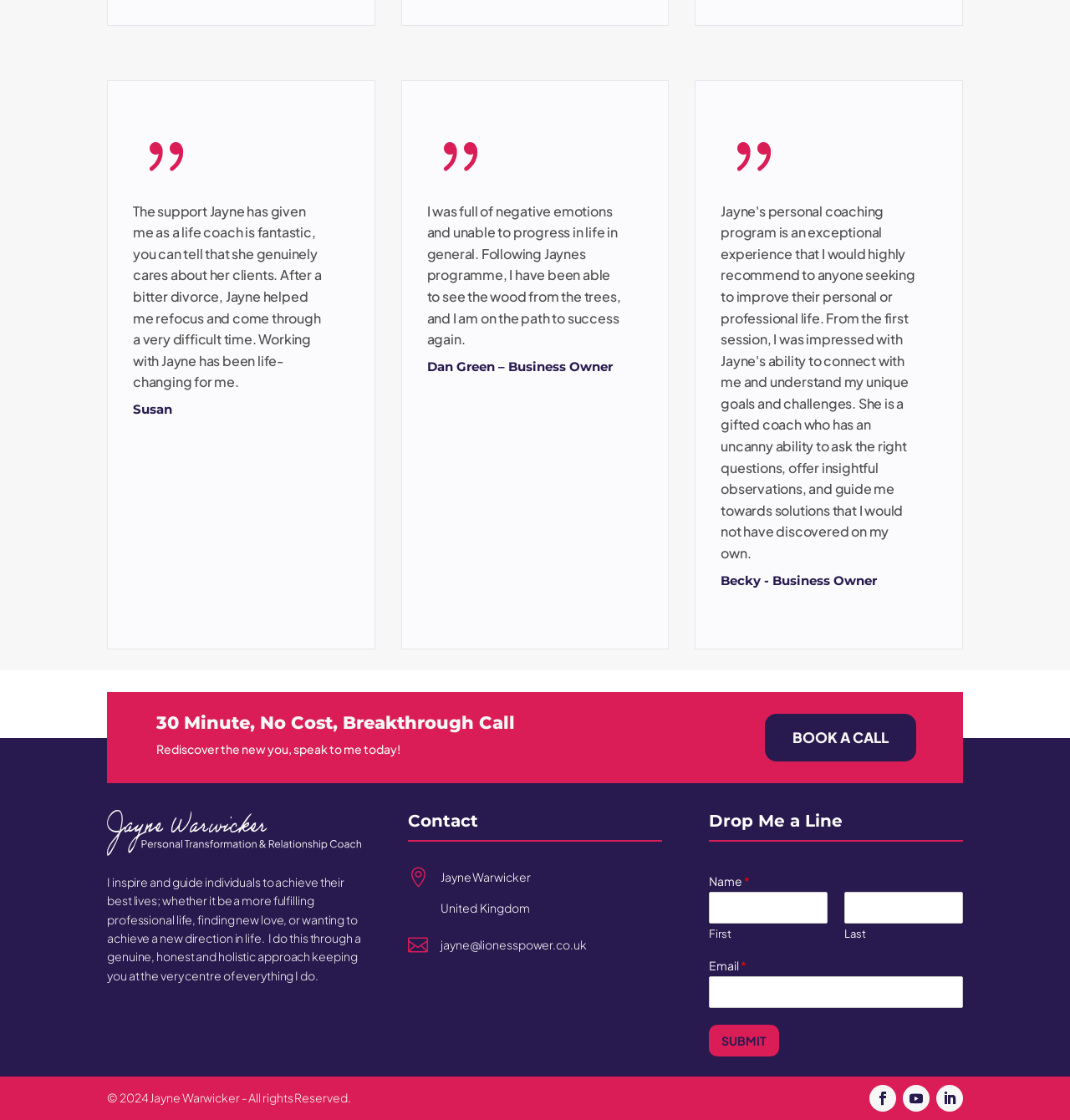What is the purpose of the 'BOOK A CALL' button?
Please give a detailed and elaborate answer to the question based on the image.

The 'BOOK A CALL' button is located near the '30 Minute, No Cost, Breakthrough Call' heading, which suggests that clicking the button will allow users to schedule a call with Jayne Warwicker. This is likely the first step in her coaching process.